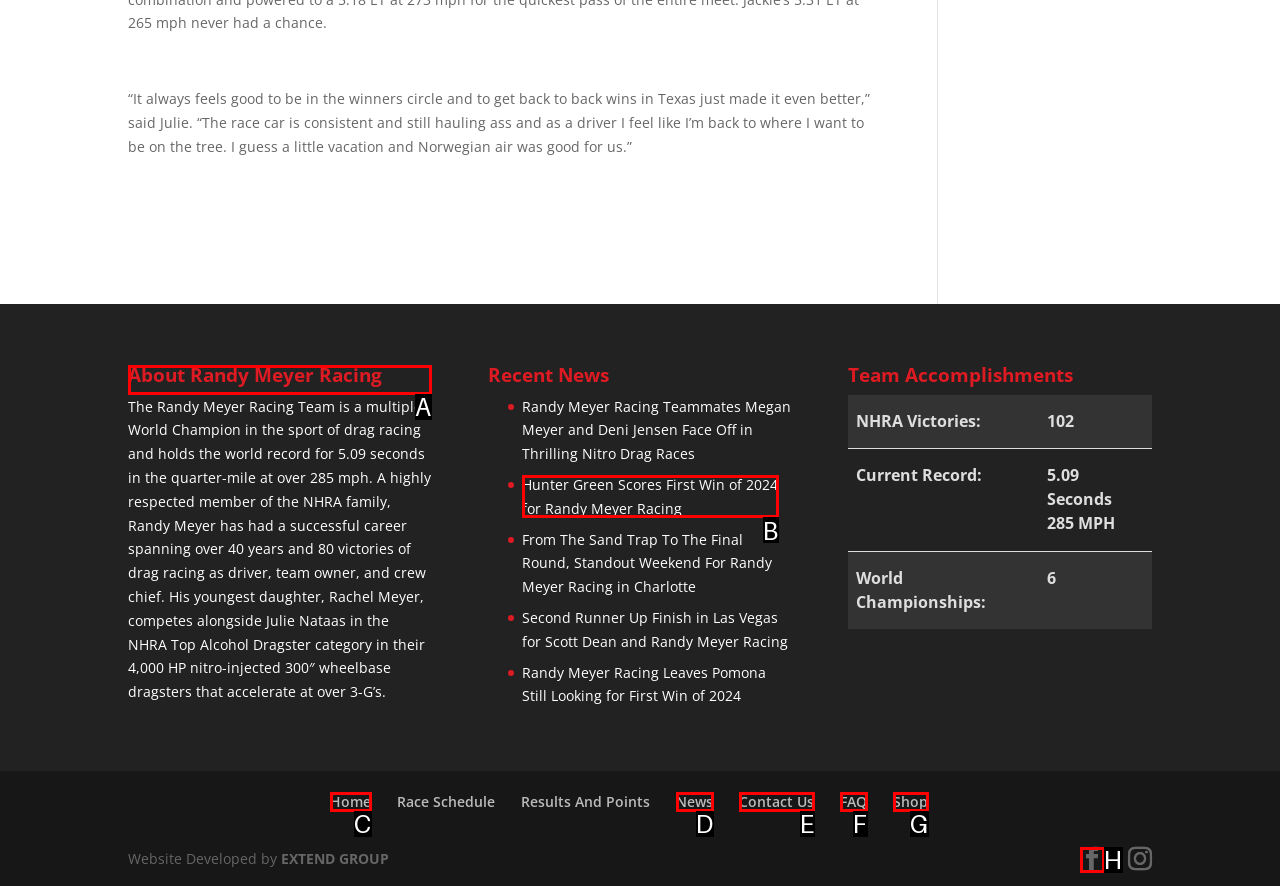Identify the appropriate choice to fulfill this task: Click on 'Instagram' link
Respond with the letter corresponding to the correct option.

None